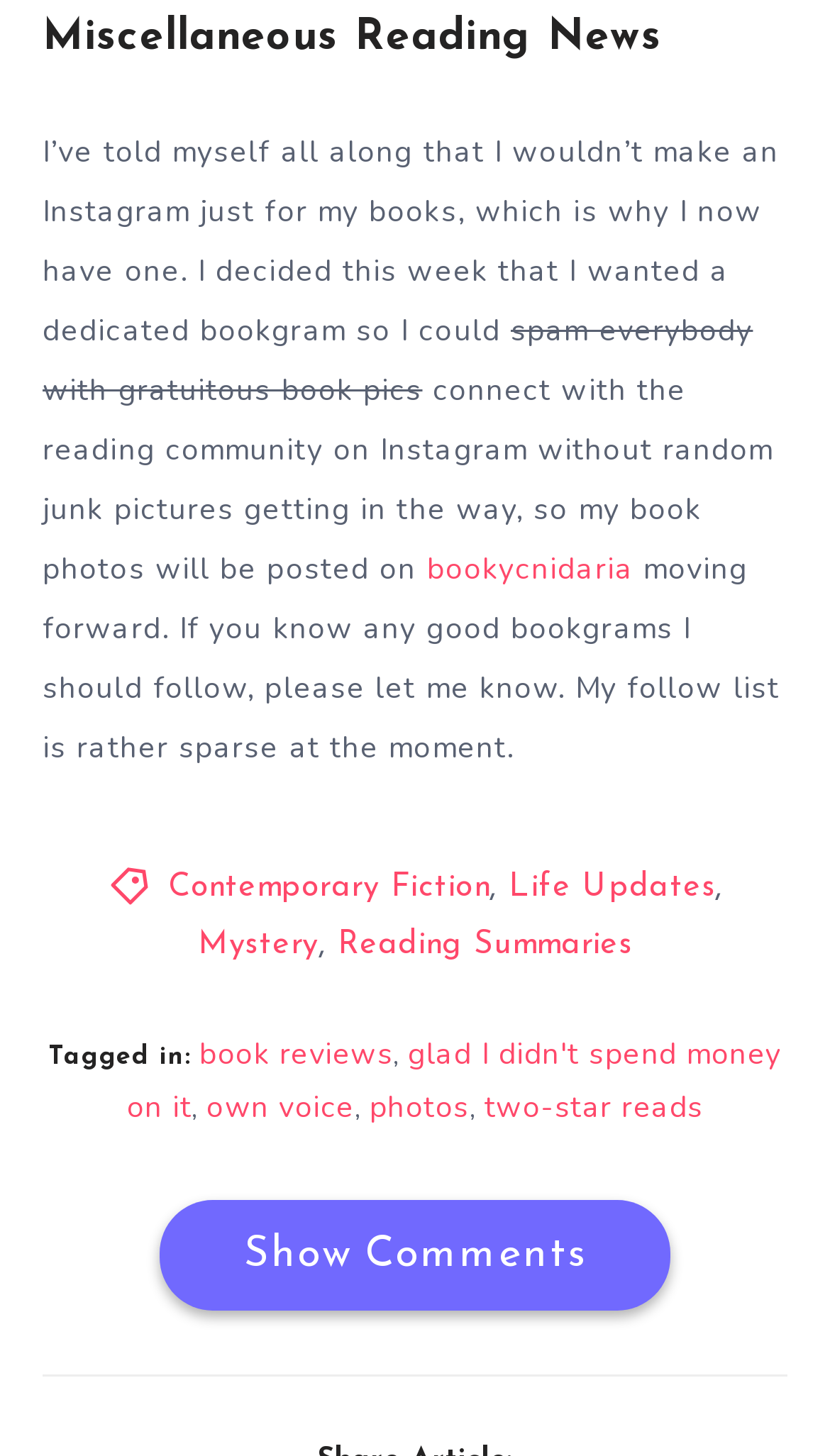What is the author trying to avoid by creating a separate bookstagram account?
Provide a fully detailed and comprehensive answer to the question.

The question is asking for what the author is trying to avoid by creating a separate bookstagram account. By reading the text, we can find the sentence 'connect with the reading community on Instagram without random junk pictures getting in the way' which indicates that the author is trying to avoid random junk pictures.